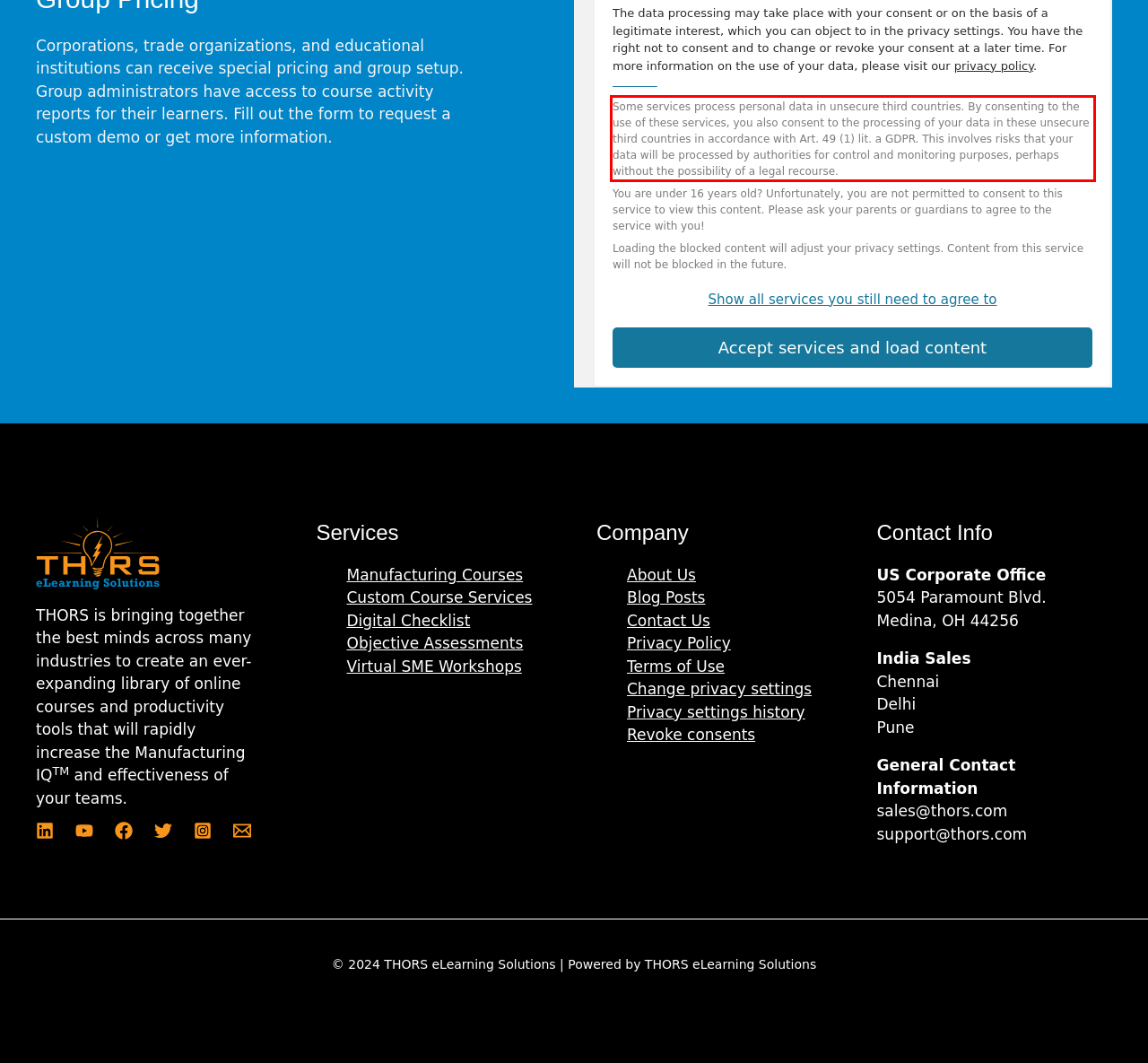Given a screenshot of a webpage containing a red rectangle bounding box, extract and provide the text content found within the red bounding box.

Some services process personal data in unsecure third countries. By consenting to the use of these services, you also consent to the processing of your data in these unsecure third countries in accordance with Art. 49 (1) lit. a GDPR. This involves risks that your data will be processed by authorities for control and monitoring purposes, perhaps without the possibility of a legal recourse.